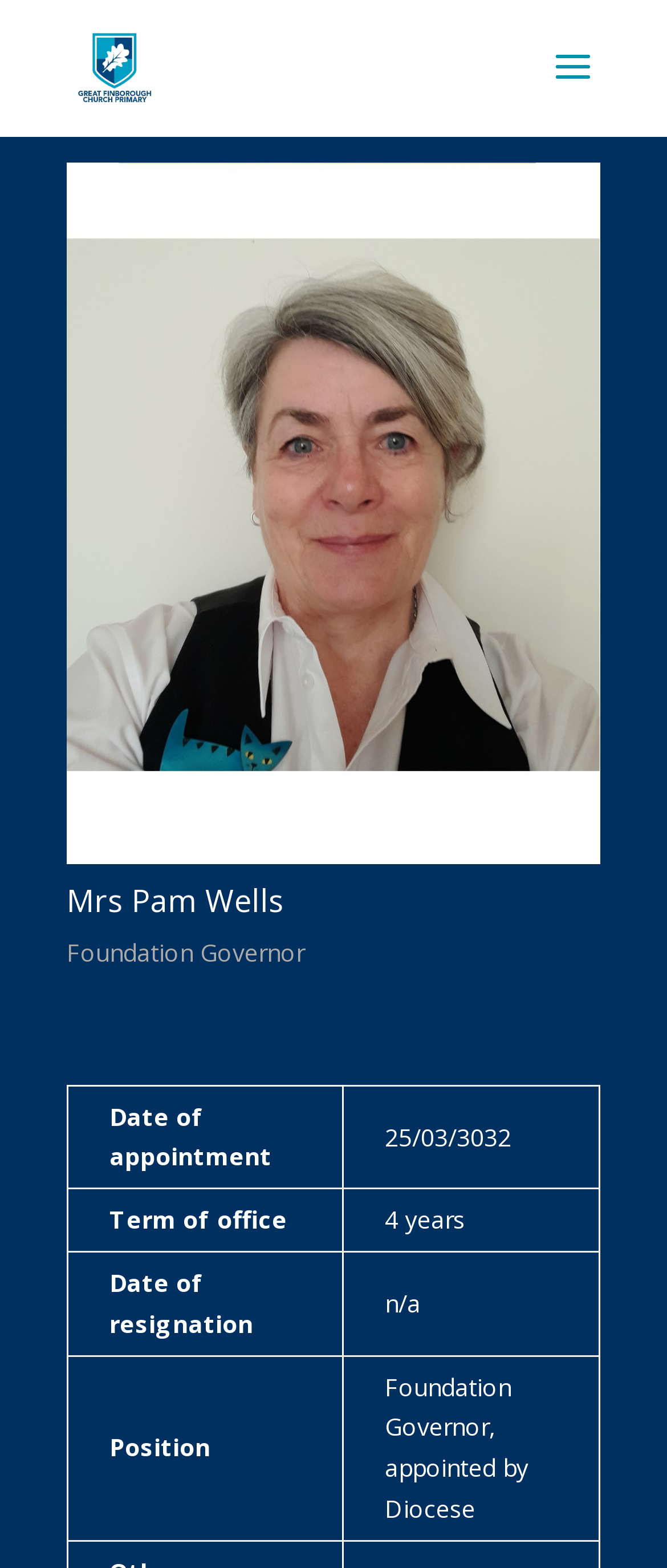What is Mrs Pam Wells' position?
Please look at the screenshot and answer in one word or a short phrase.

Foundation Governor, appointed by Diocese